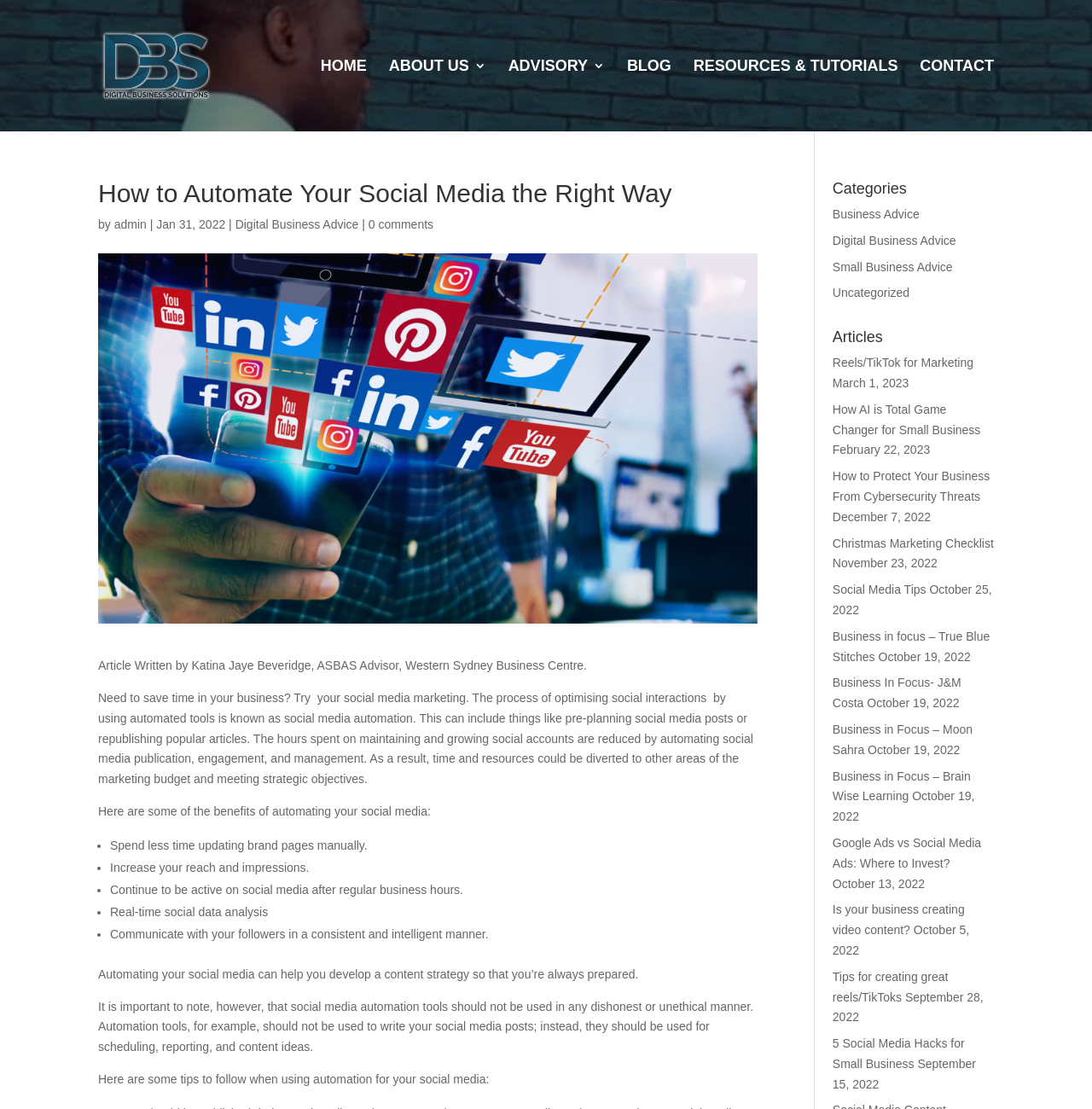What is the category of the article?
Look at the image and respond with a one-word or short-phrase answer.

Digital Business Advice